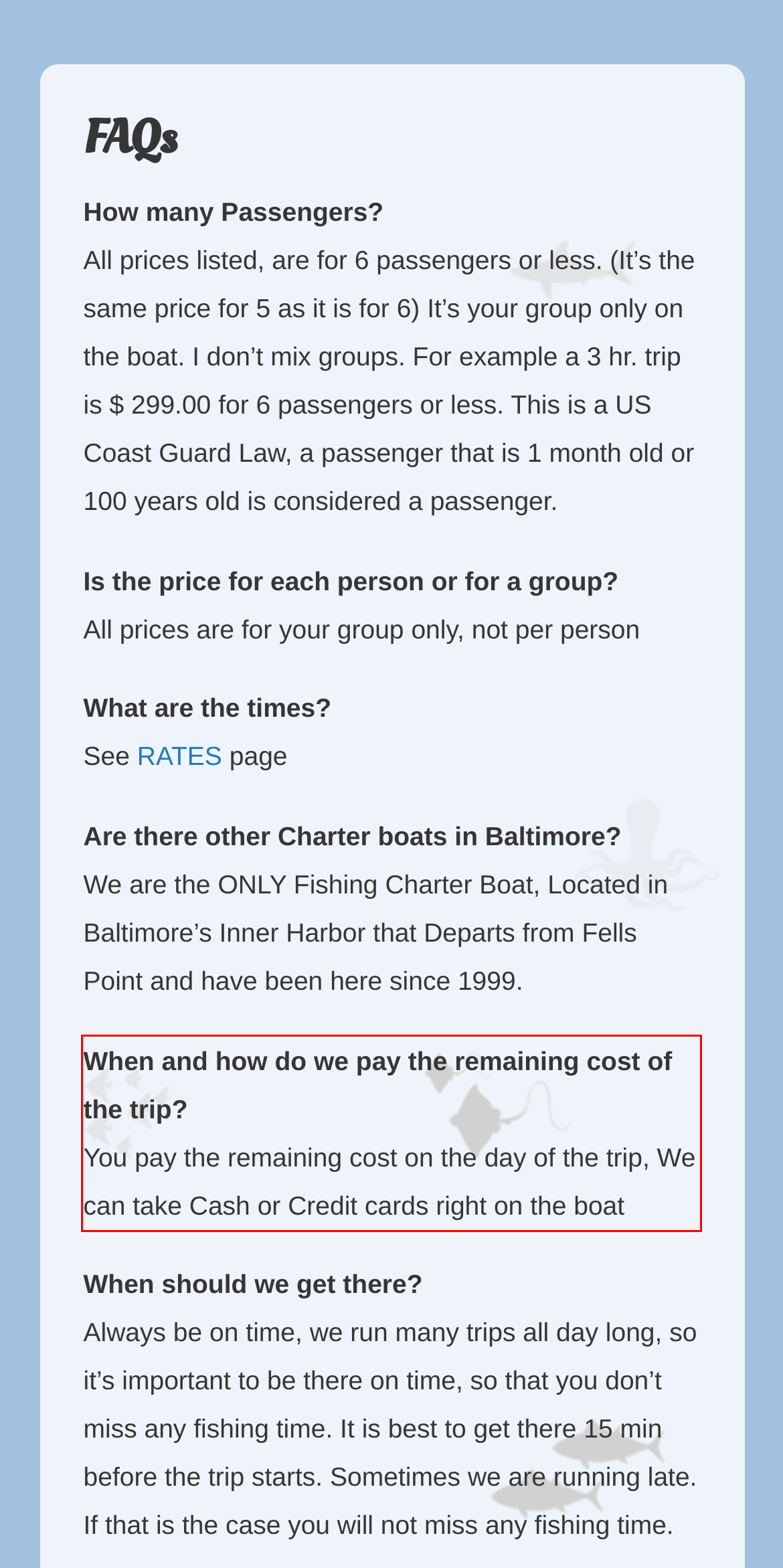Please analyze the provided webpage screenshot and perform OCR to extract the text content from the red rectangle bounding box.

When and how do we pay the remaining cost of the trip? You pay the remaining cost on the day of the trip, We can take Cash or Credit cards right on the boat